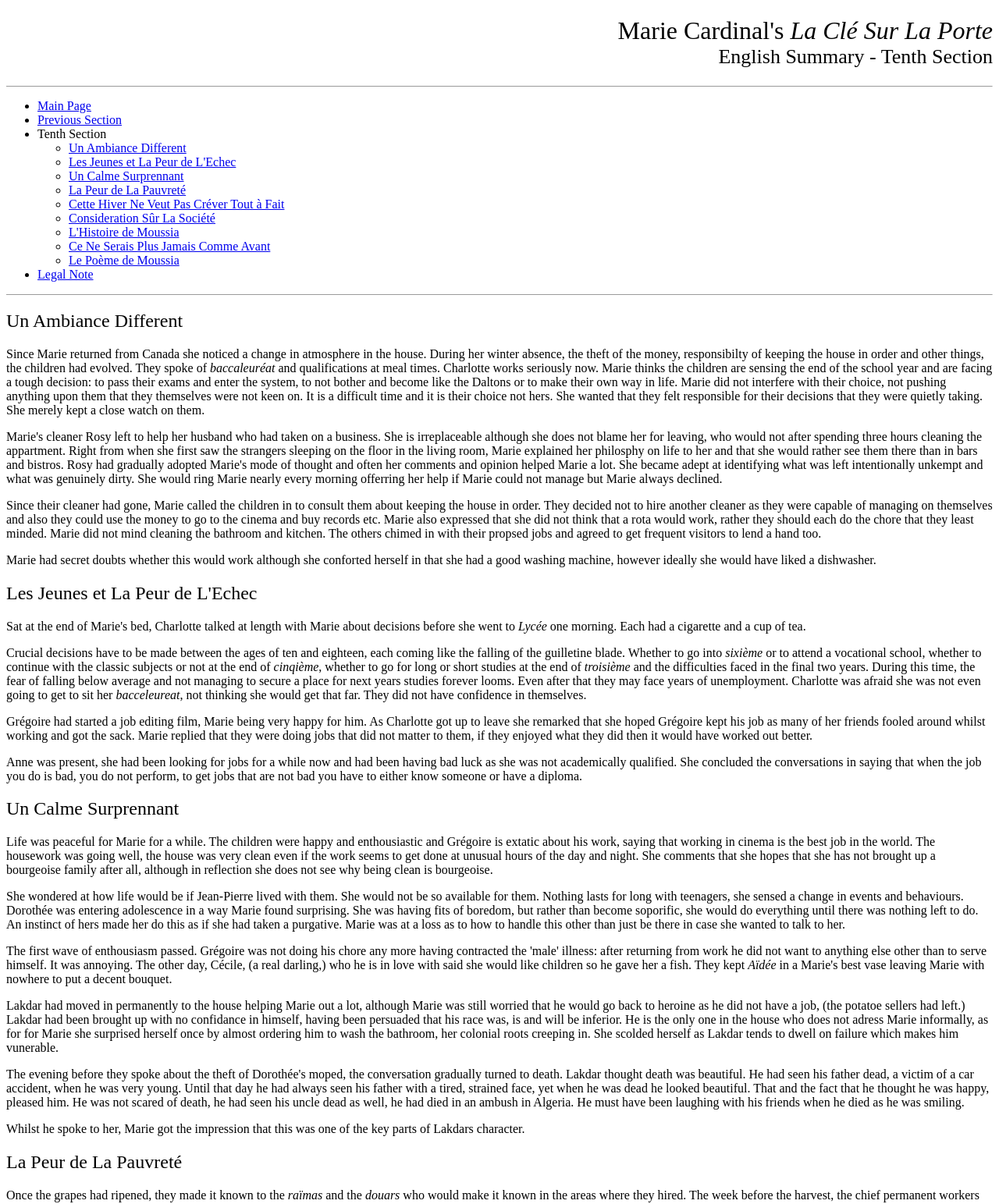Pinpoint the bounding box coordinates of the element to be clicked to execute the instruction: "Click on 'Previous Section'".

[0.038, 0.094, 0.122, 0.105]